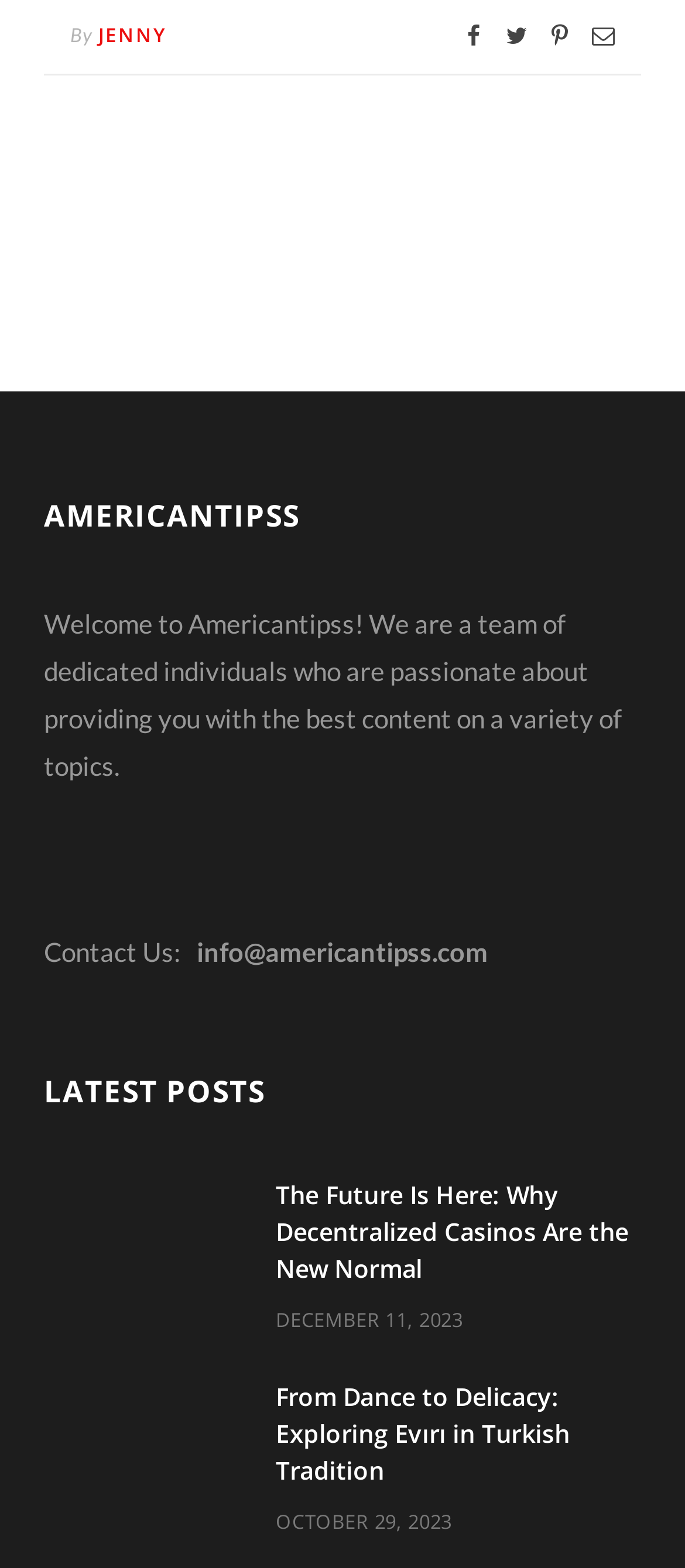Please locate the bounding box coordinates of the element that should be clicked to achieve the given instruction: "Contact us through 'info@americantipss.com'".

[0.287, 0.596, 0.713, 0.617]